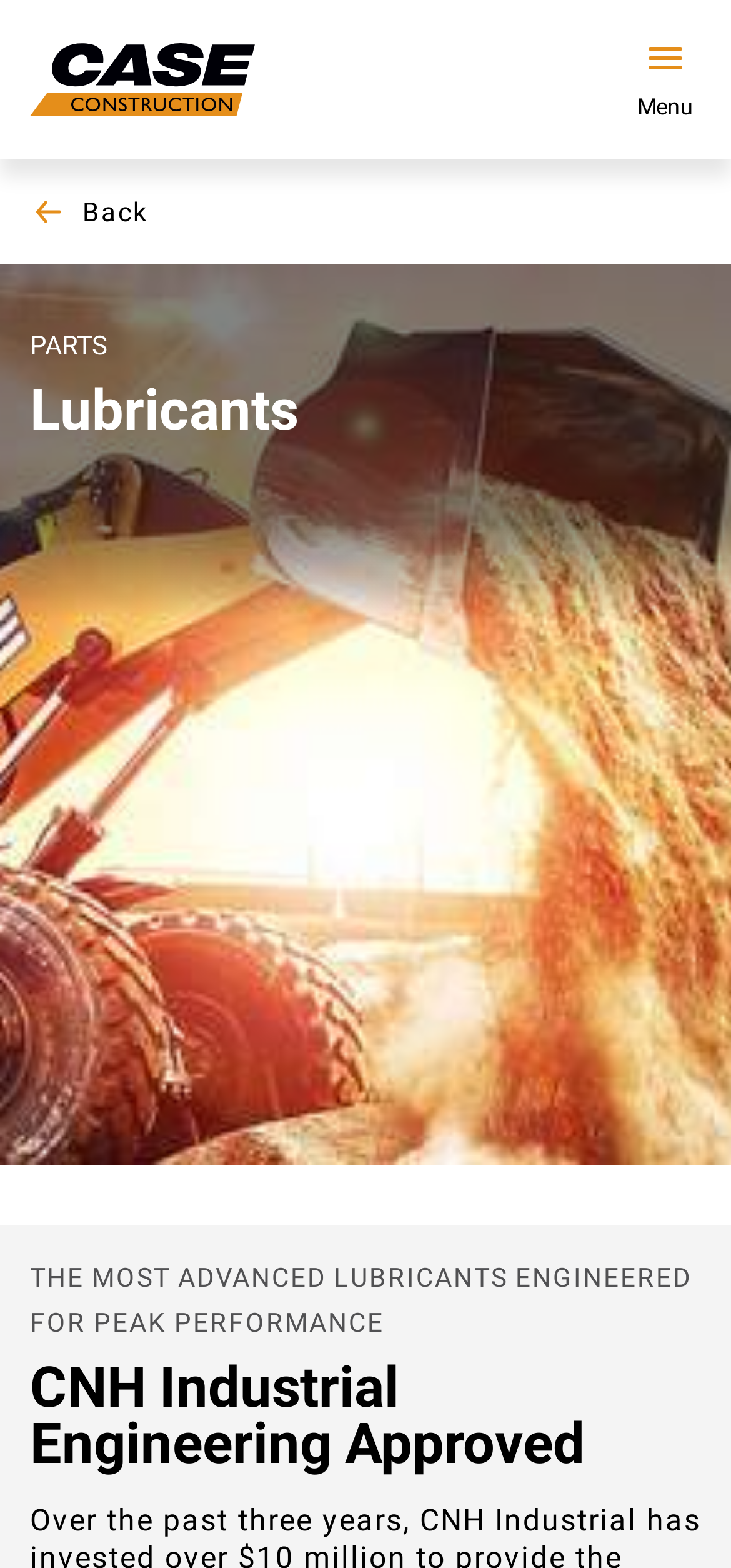What is the icon next to 'Find a Dealer'?
Answer the question in a detailed and comprehensive manner.

The icon next to 'Find a Dealer' is a 'person' icon, represented by the image 'person-simple' on the webpage.